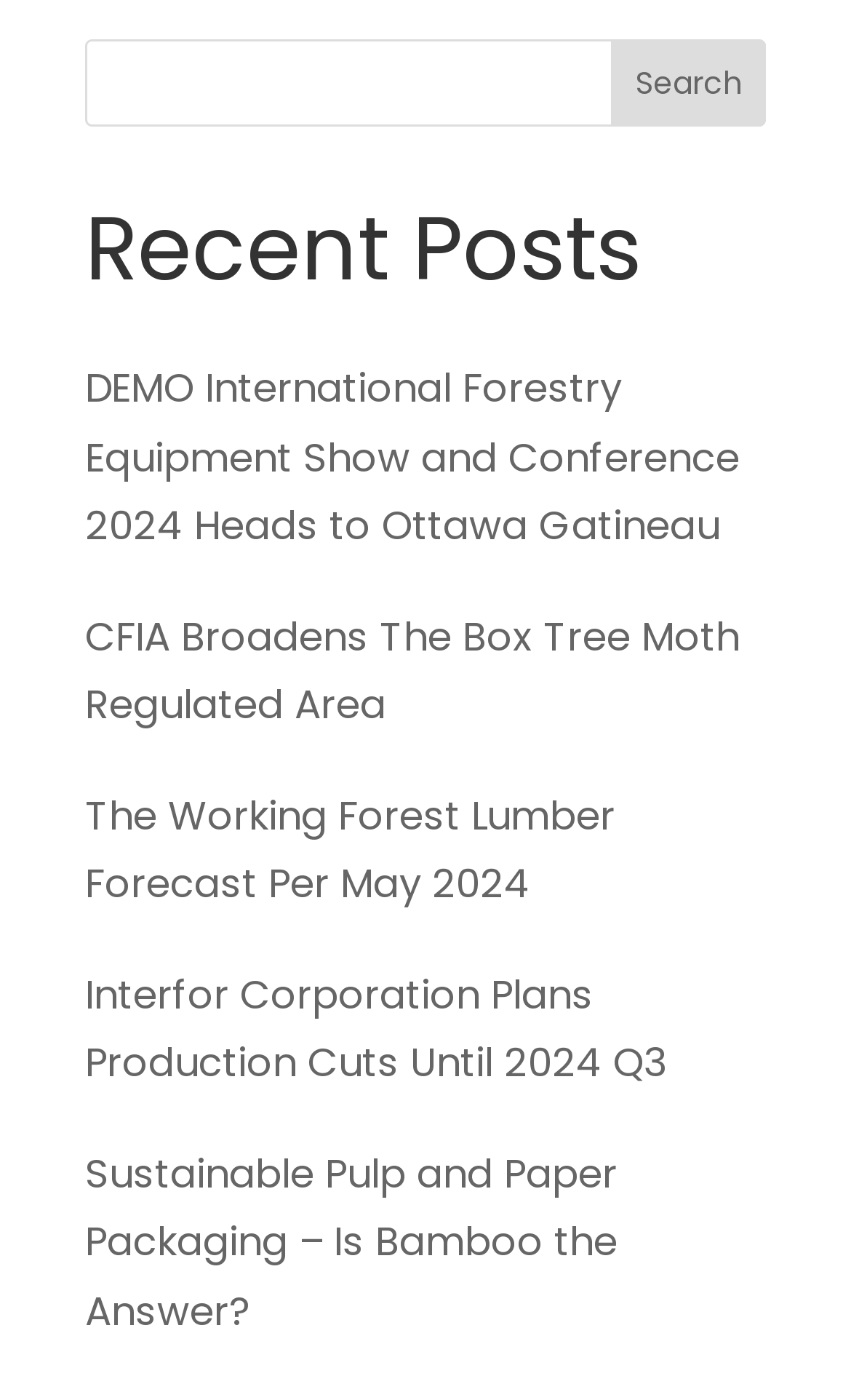What is the last word of the last recent post?
Please provide an in-depth and detailed response to the question.

The last recent post is located at the bottom of the webpage, and its title is 'Sustainable Pulp and Paper Packaging – Is Bamboo the Answer?'. The last word of the title is 'Answer'.